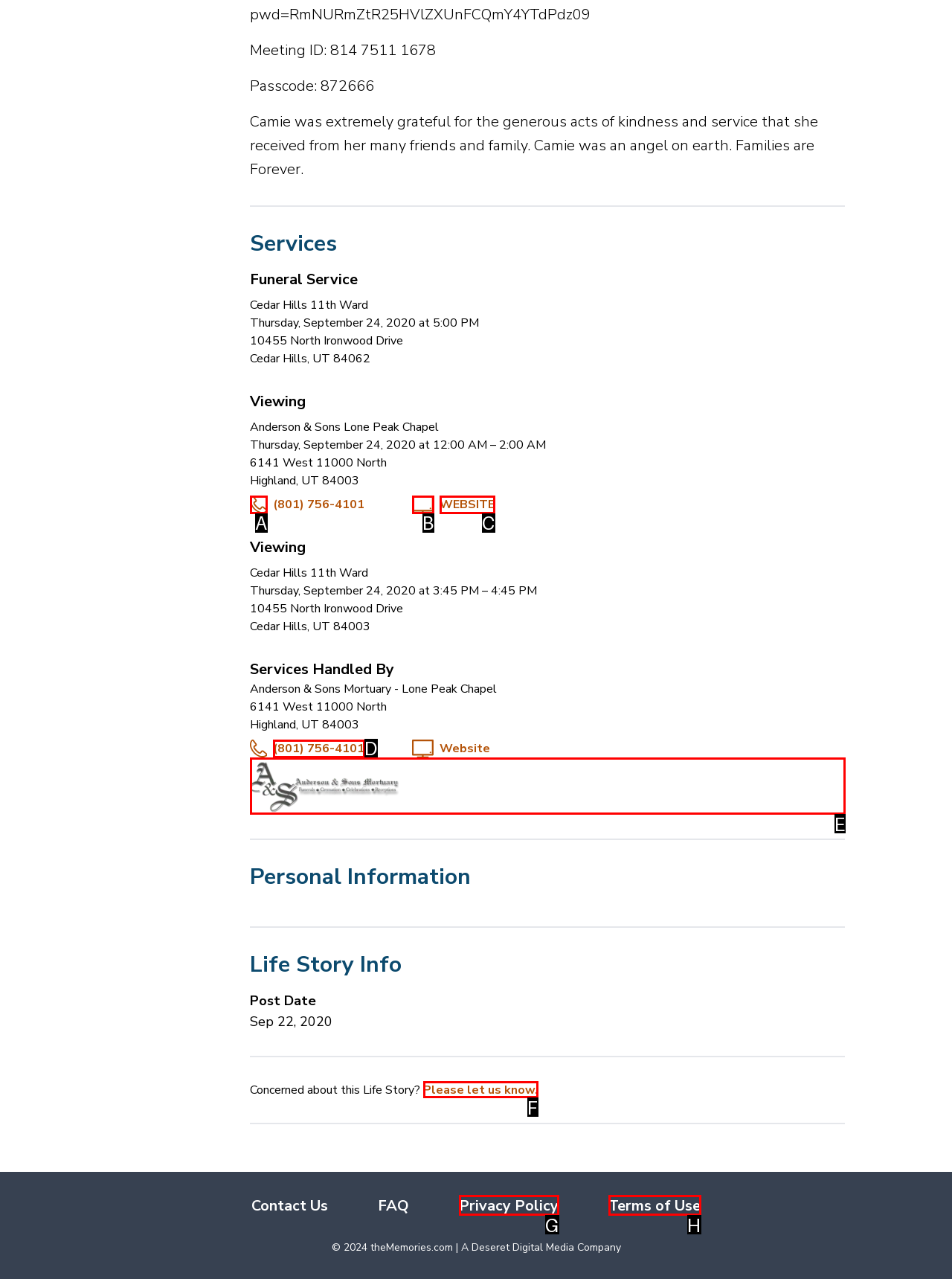Look at the description: alt="custom LaravelEZ logo image"
Determine the letter of the matching UI element from the given choices.

None